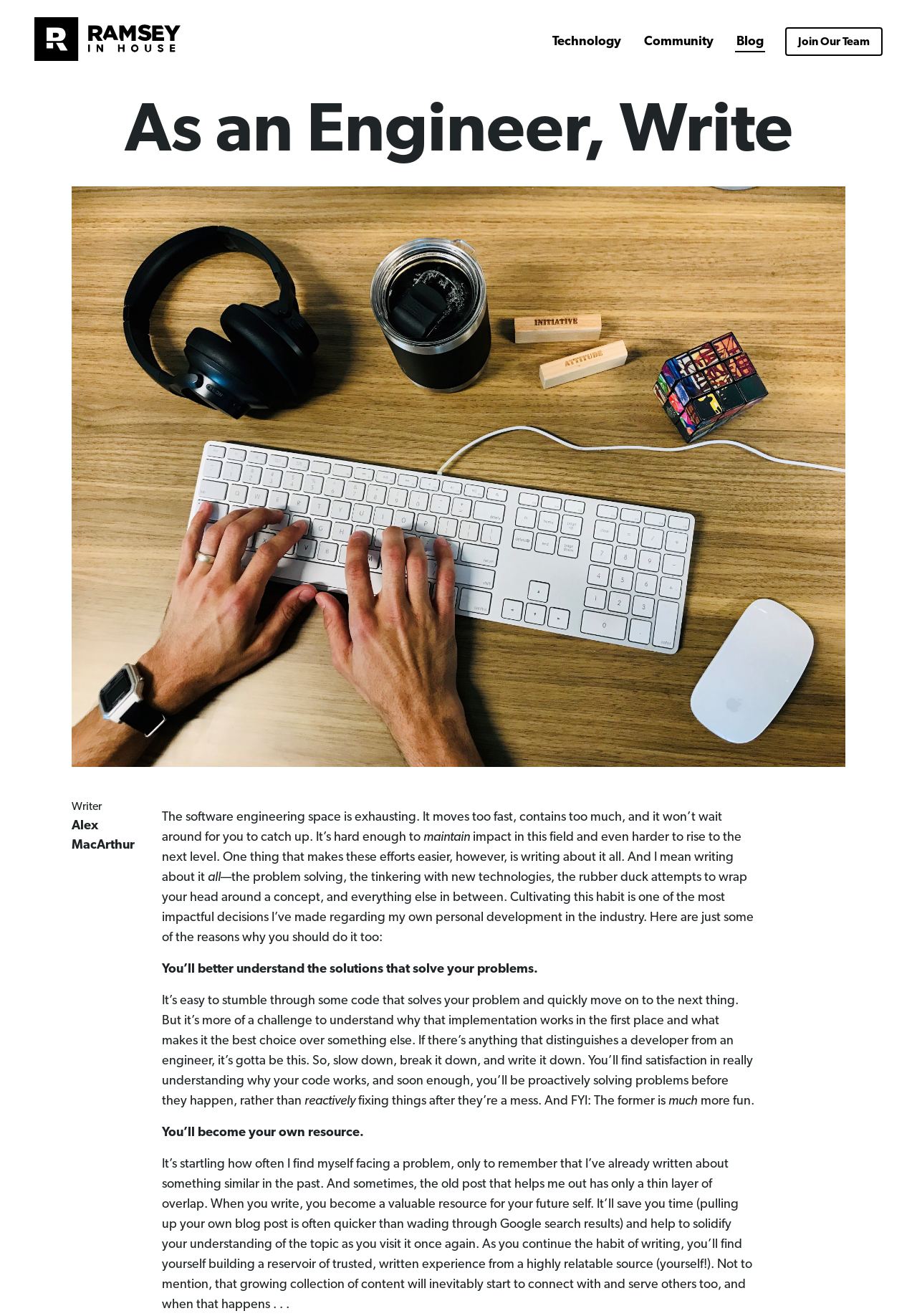Using the webpage screenshot, find the UI element described by Join Our Team. Provide the bounding box coordinates in the format (top-left x, top-left y, bottom-right x, bottom-right y), ensuring all values are floating point numbers between 0 and 1.

[0.856, 0.021, 0.962, 0.043]